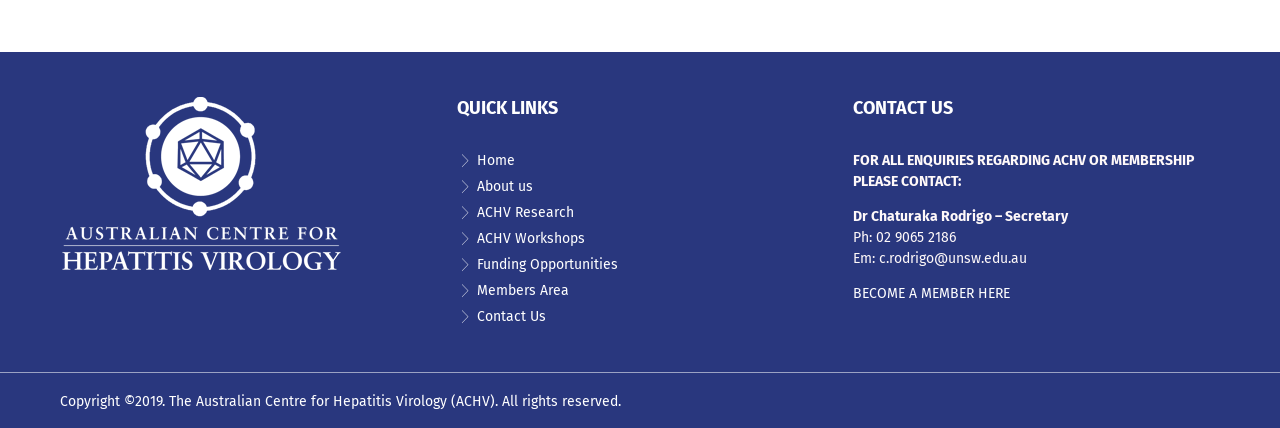Please specify the bounding box coordinates of the clickable region to carry out the following instruction: "Go to About us". The coordinates should be four float numbers between 0 and 1, in the format [left, top, right, bottom].

[0.372, 0.411, 0.643, 0.46]